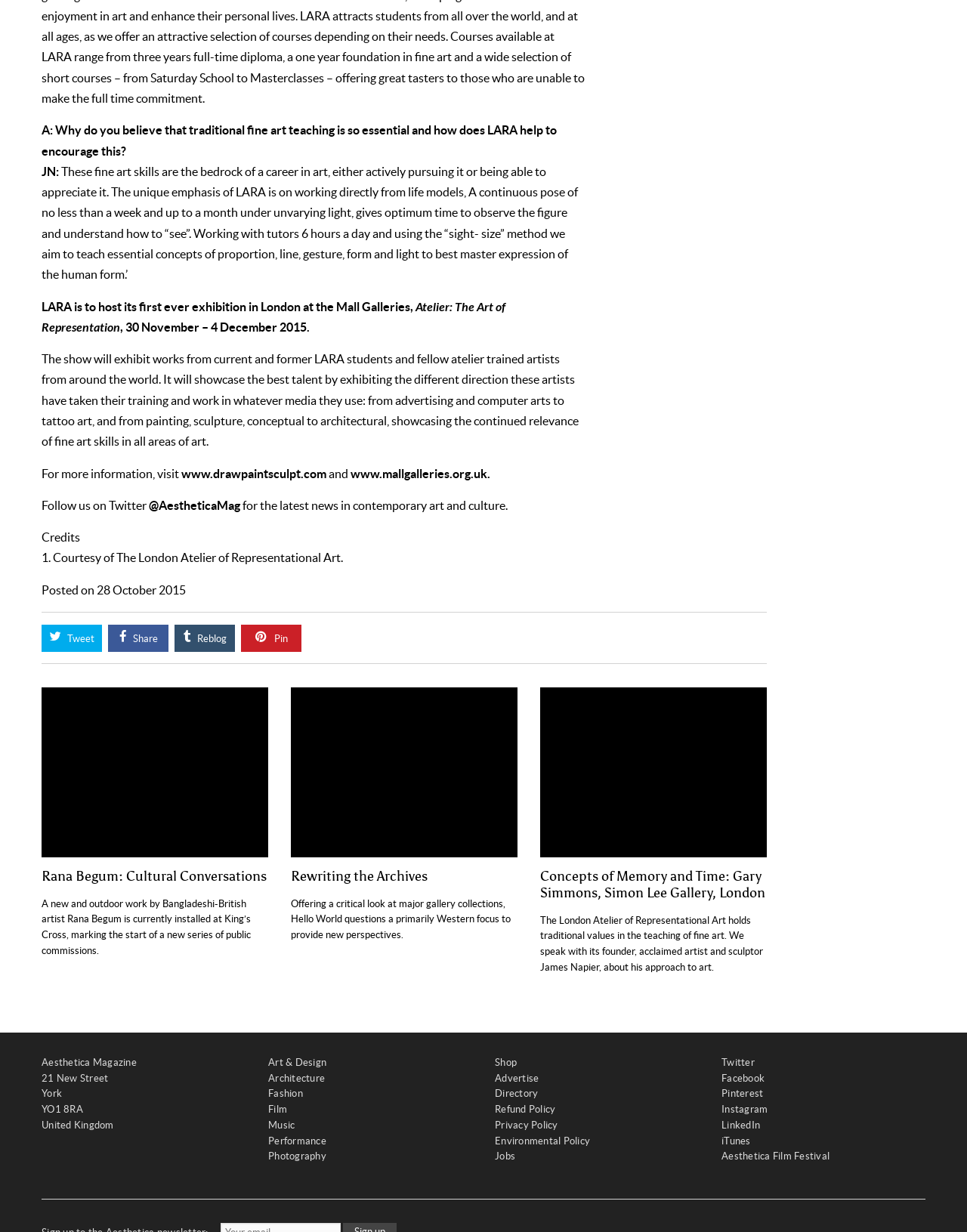Based on the image, give a detailed response to the question: What is the name of the artist mentioned in the second article?

The second article mentions a new outdoor work by Bangladeshi-British artist Rana Begum, which is currently installed at King’s Cross, marking the start of a new series of public commissions.